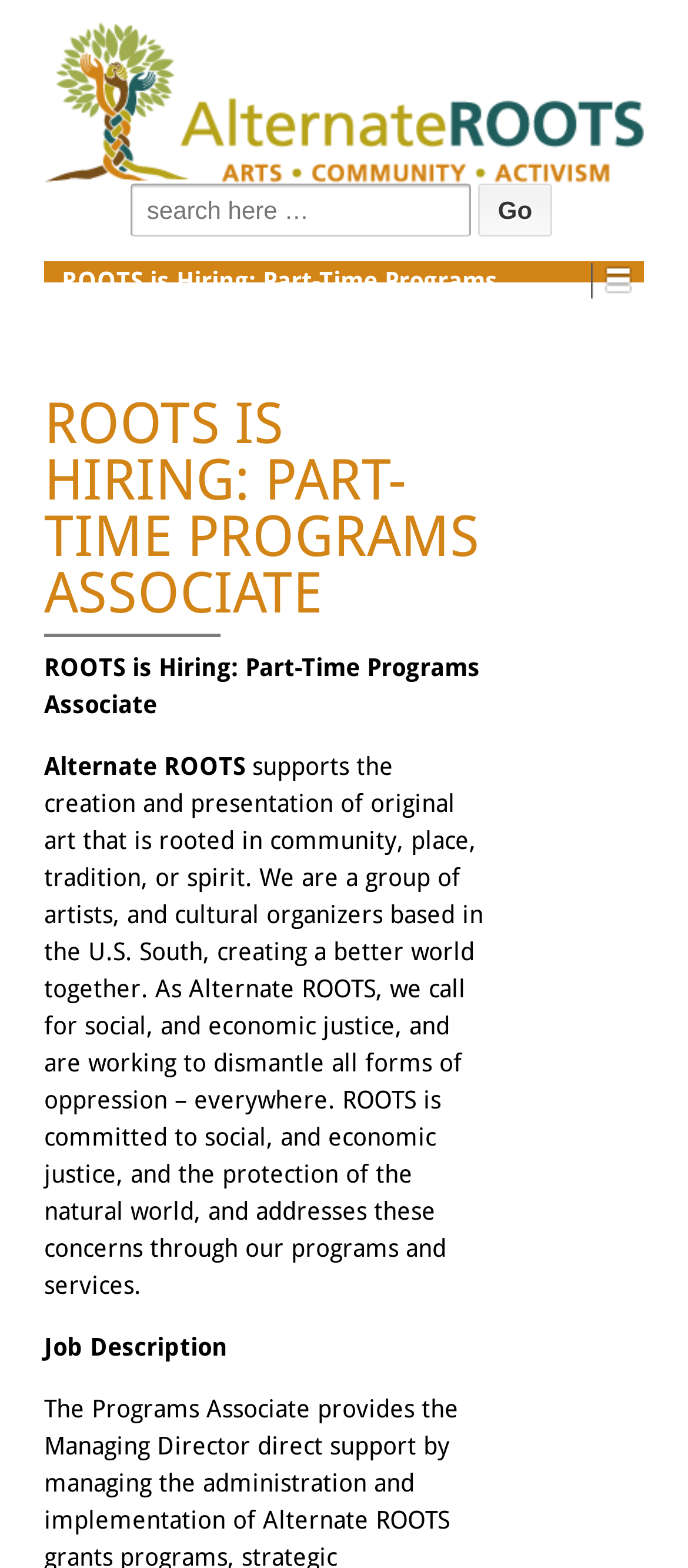What is the next section of the webpage about?
Using the picture, provide a one-word or short phrase answer.

Job Description